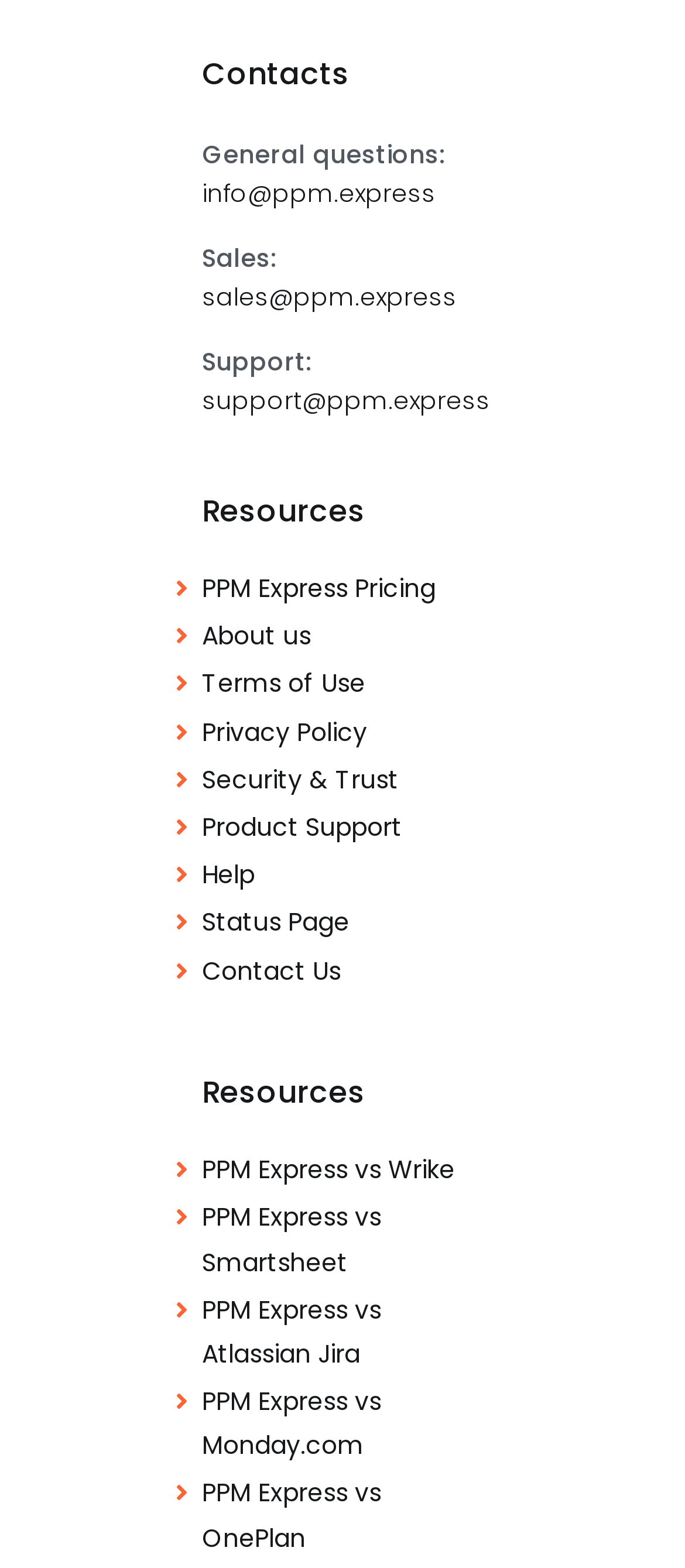Using details from the image, please answer the following question comprehensively:
What is the email address for general questions?

I found the email address for general questions by looking at the 'Contacts' section, where it says 'General questions:' followed by a link with the email address 'info@ppm.express'.